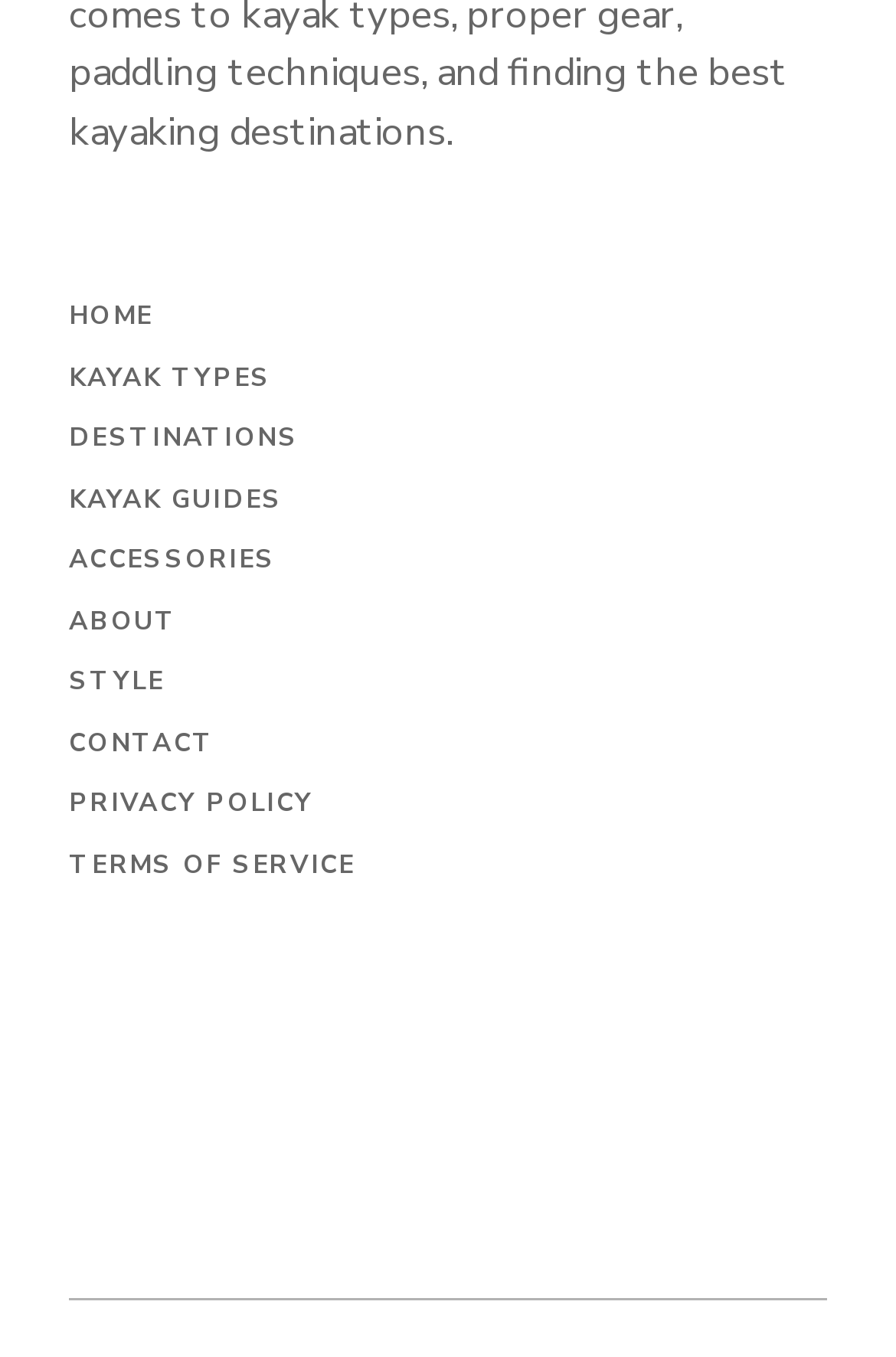What is the first menu item?
Using the image as a reference, answer with just one word or a short phrase.

HOME